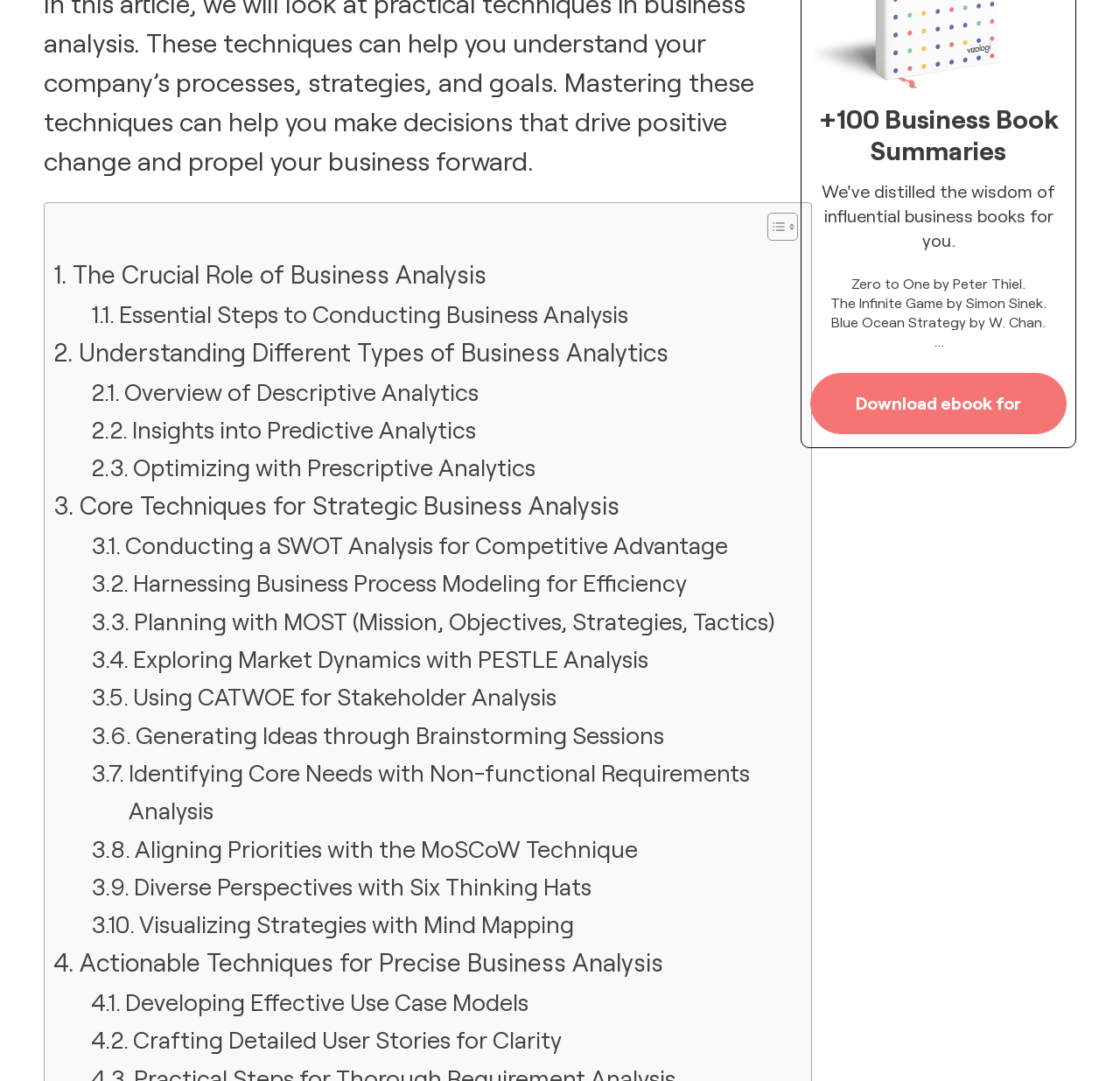Determine the bounding box coordinates of the target area to click to execute the following instruction: "Visit Hayley Drakes' social media page."

None